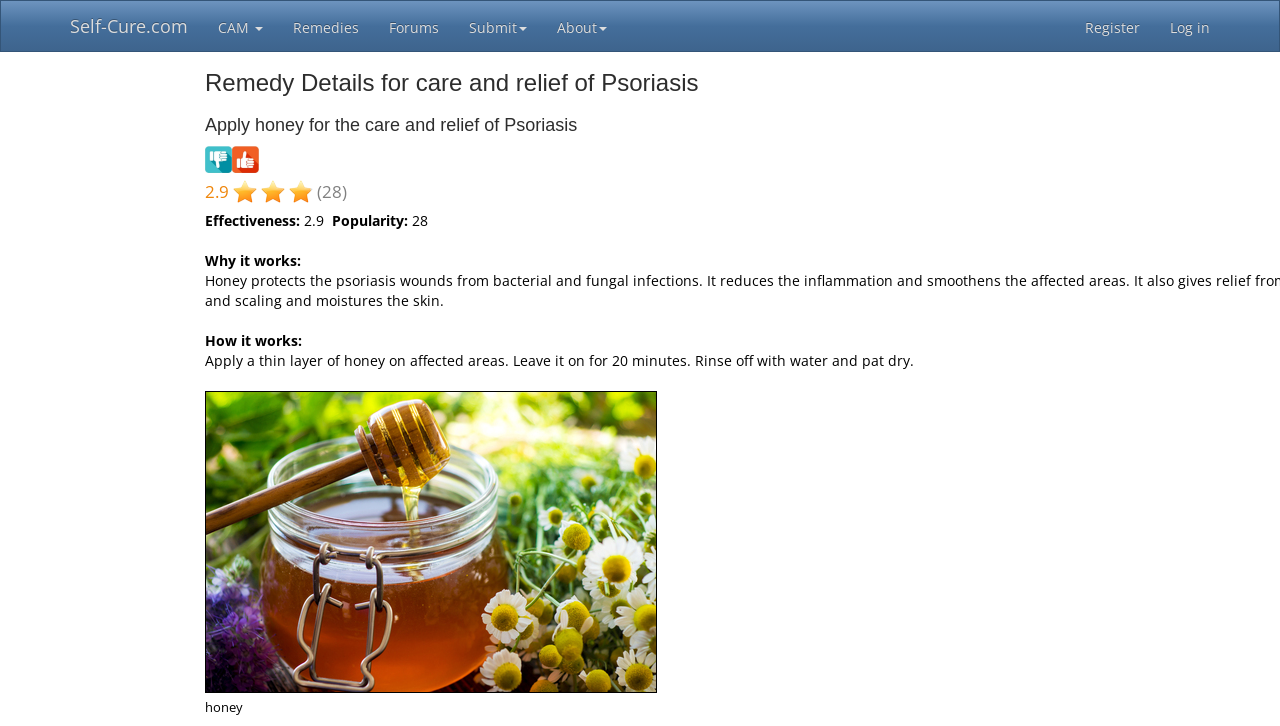How many links are there in the top navigation bar?
Refer to the screenshot and answer in one word or phrase.

7